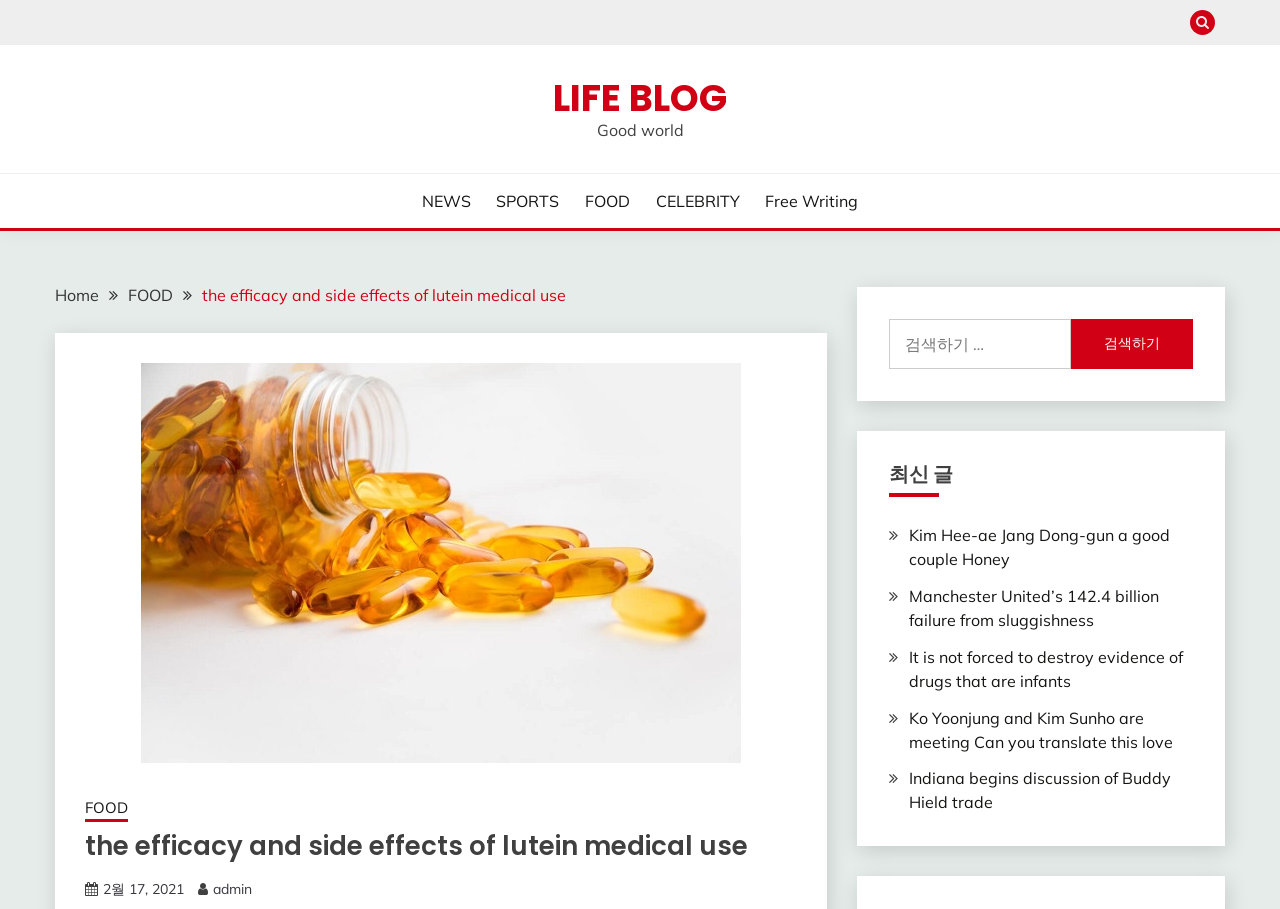Provide a short, one-word or phrase answer to the question below:
What is the date of the current article?

2월 17, 2021